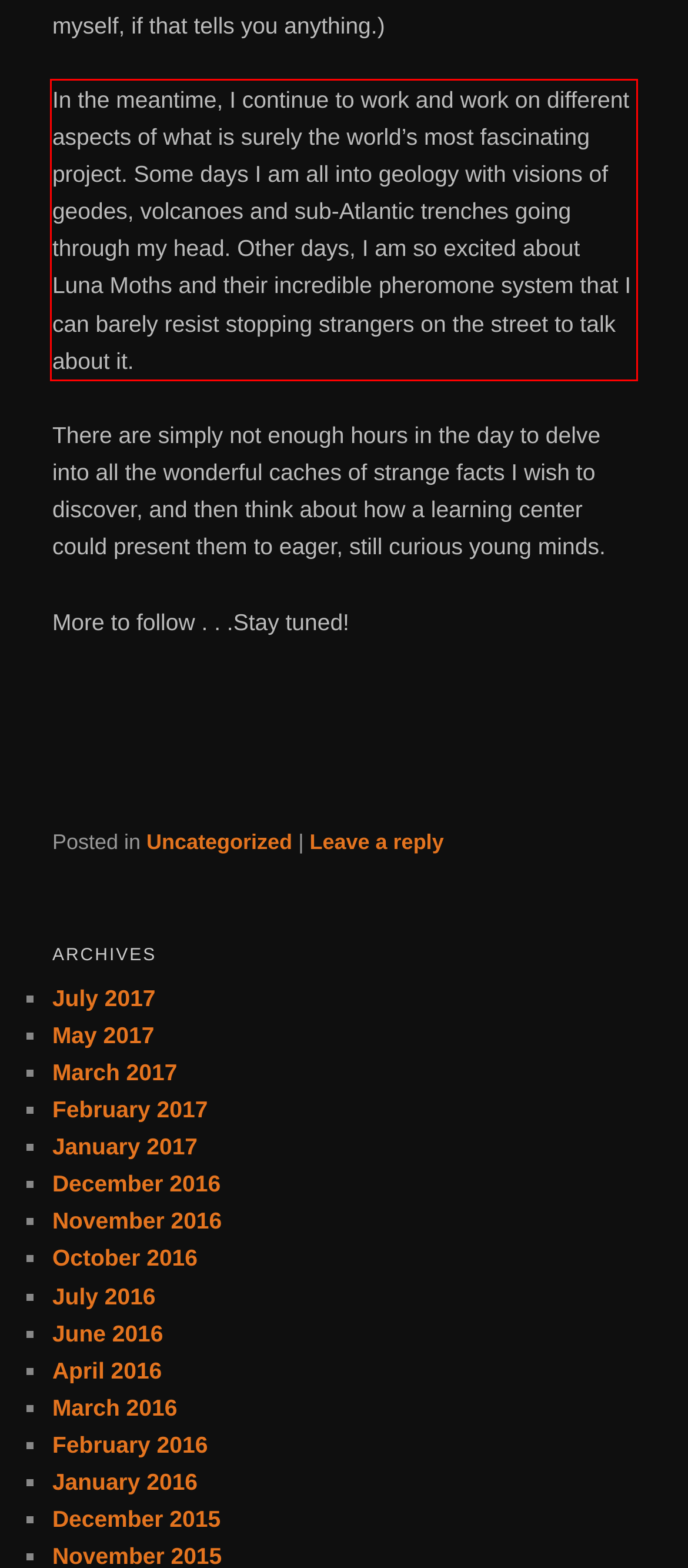Please use OCR to extract the text content from the red bounding box in the provided webpage screenshot.

In the meantime, I continue to work and work on different aspects of what is surely the world’s most fascinating project. Some days I am all into geology with visions of geodes, volcanoes and sub-Atlantic trenches going through my head. Other days, I am so excited about Luna Moths and their incredible pheromone system that I can barely resist stopping strangers on the street to talk about it.